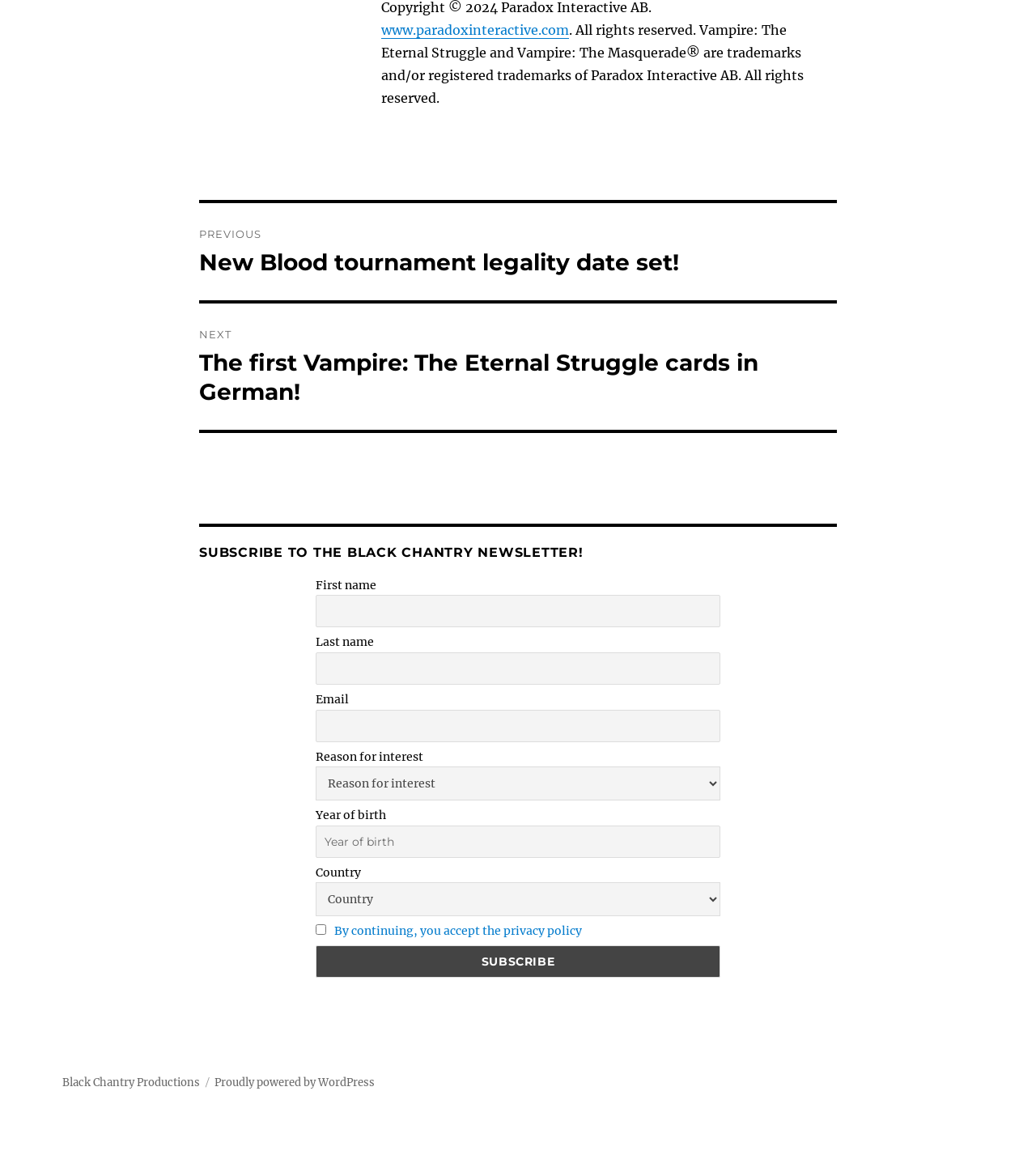Given the description "www.paradoxinteractive.com", determine the bounding box of the corresponding UI element.

[0.368, 0.019, 0.549, 0.033]